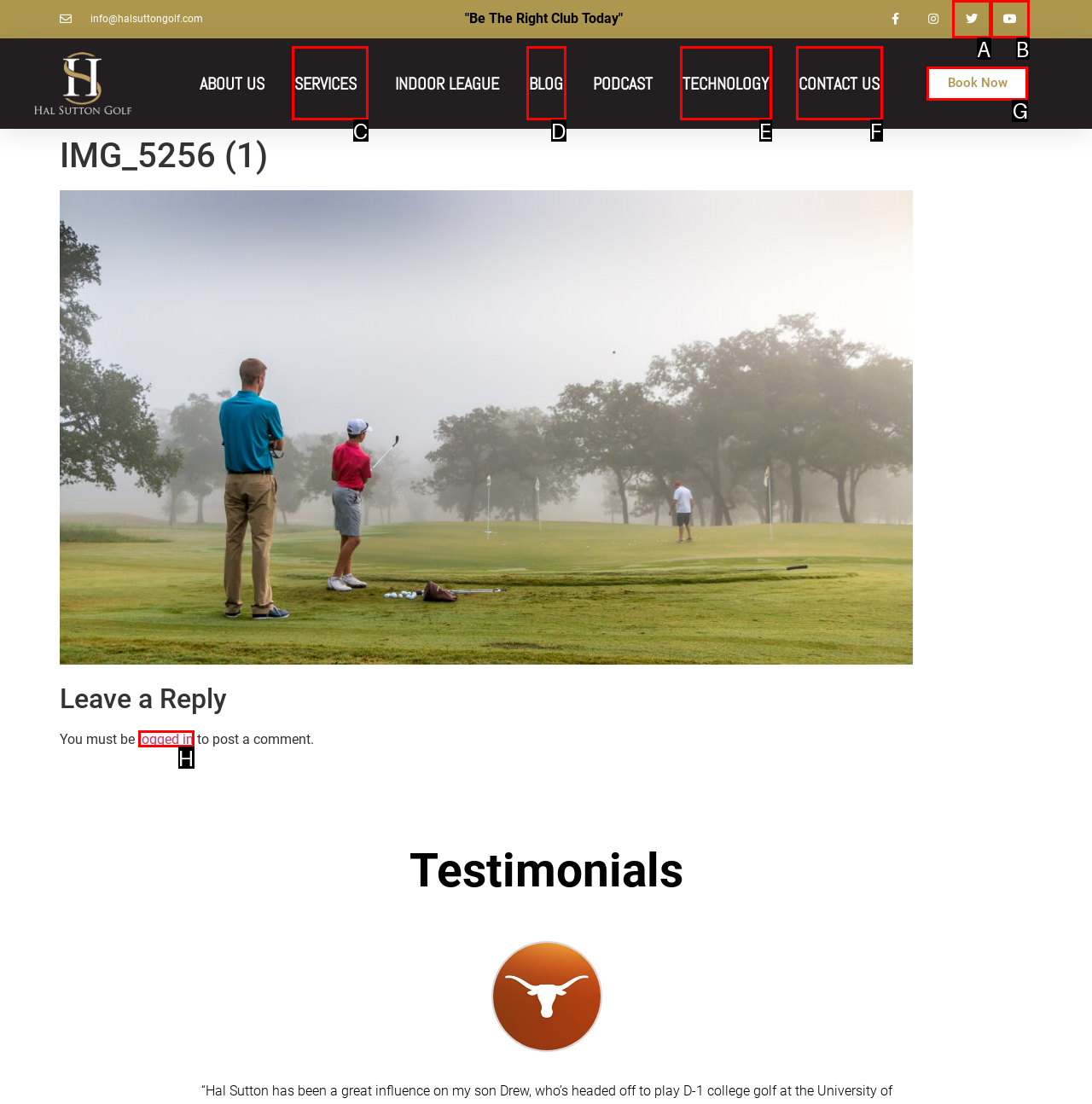Tell me which one HTML element best matches the description: Contact Us Answer with the option's letter from the given choices directly.

F